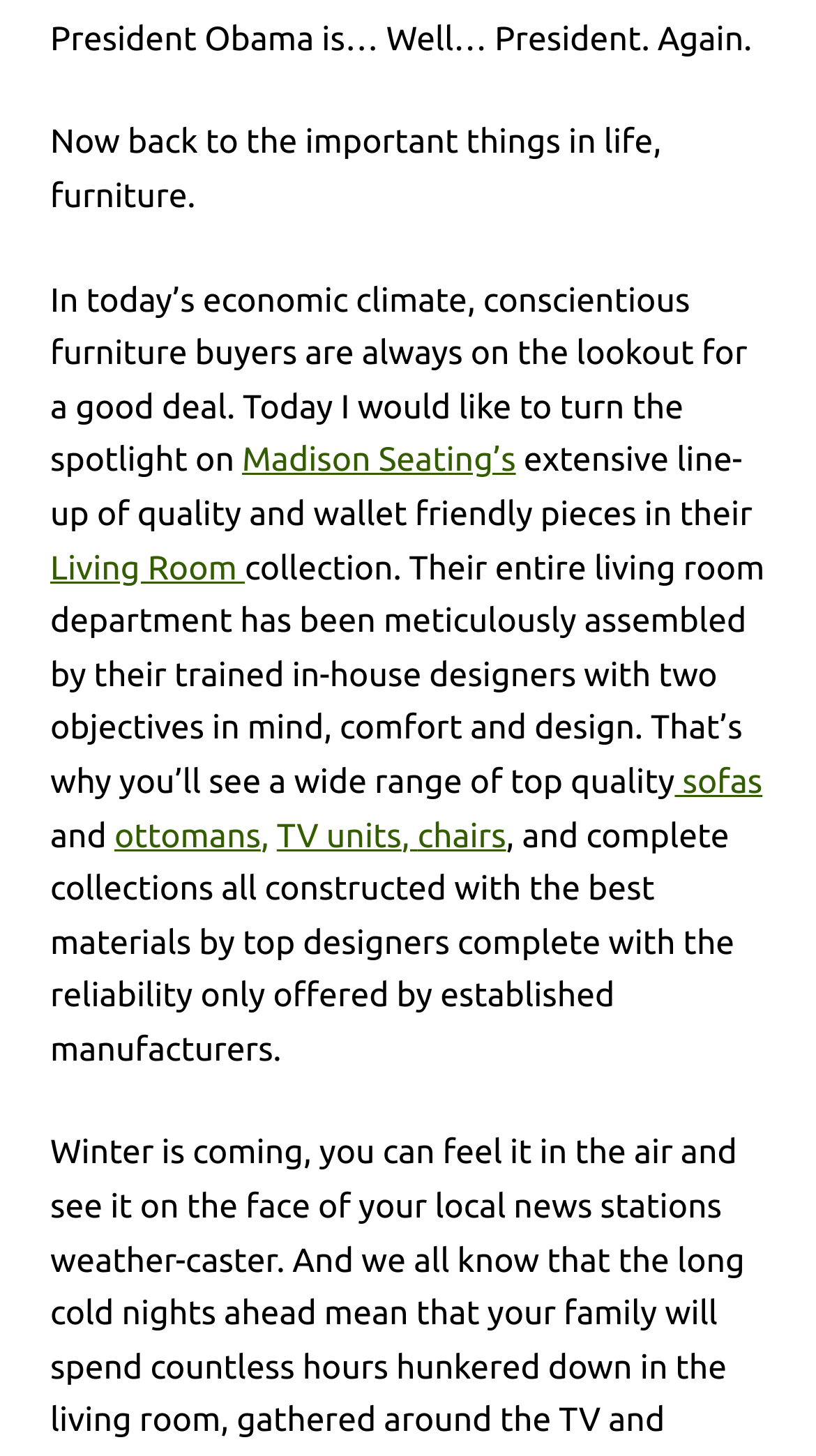Look at the image and answer the question in detail:
What is the tone of the article?

The article has an informative tone, providing details about Madison Seating’s furniture collection, but it also starts with a humorous reference to President Obama, indicating that the author is trying to engage the reader with a lighthearted tone.